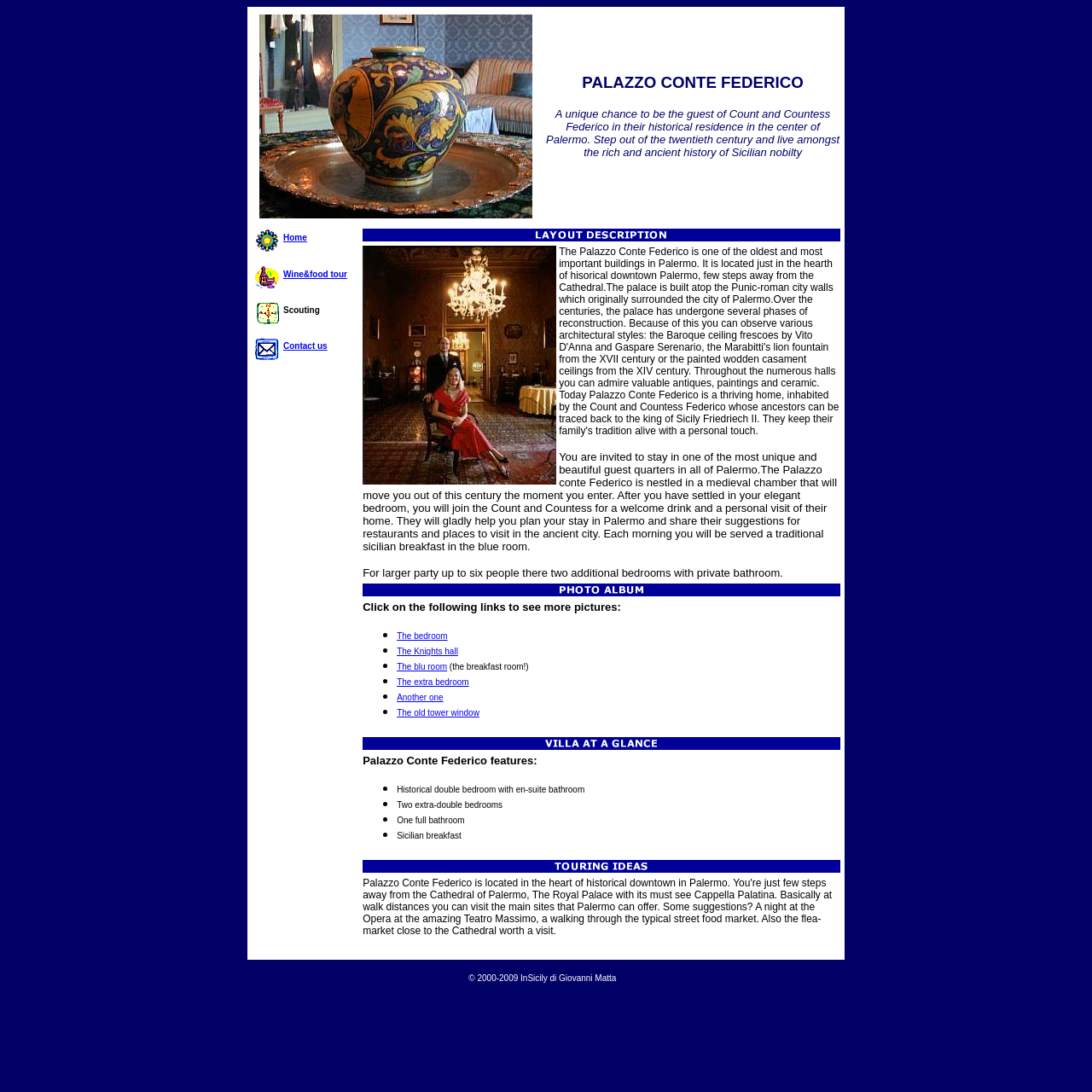Find the bounding box coordinates for the area that should be clicked to accomplish the instruction: "Check the 'Villa at a glace'".

[0.332, 0.675, 0.77, 0.687]